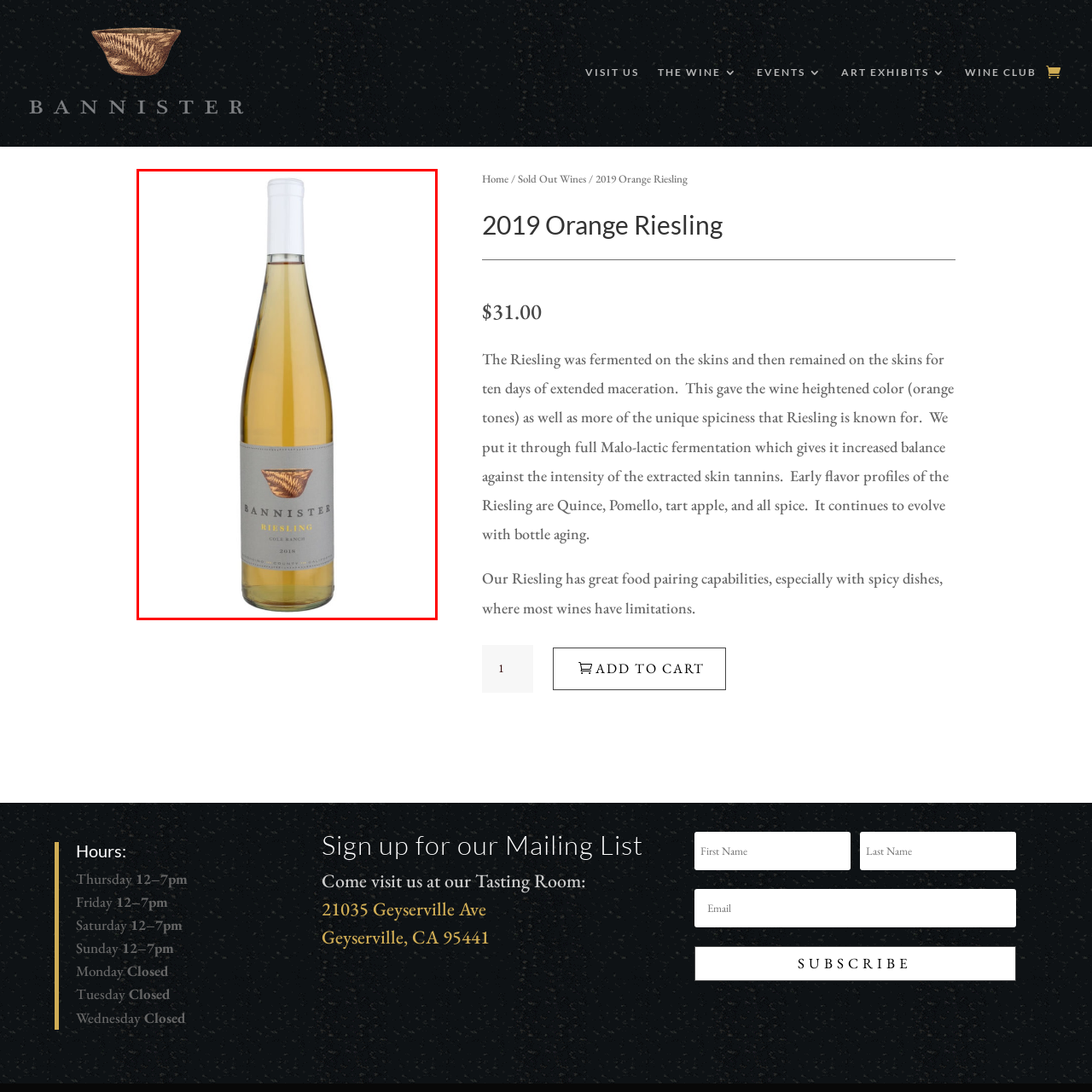What is the vintage year of the wine?
Pay attention to the image surrounded by the red bounding box and answer the question in detail based on the image.

The vintage year of the wine is noted at the bottom of the label, which is '2019'.